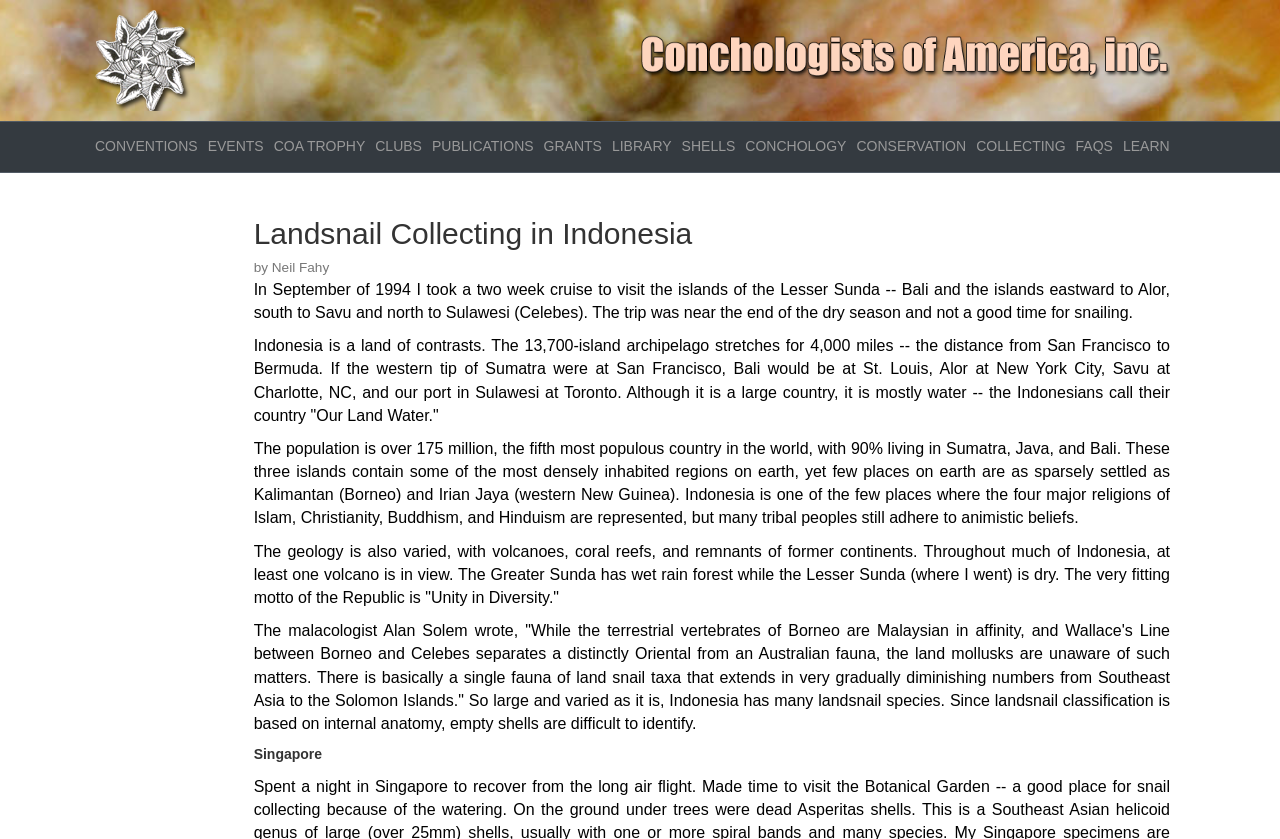What is the last location mentioned in the text?
Offer a detailed and exhaustive answer to the question.

The text mentions a trip to various islands, and the last location mentioned is Sulawesi, which is also known as Celebes.